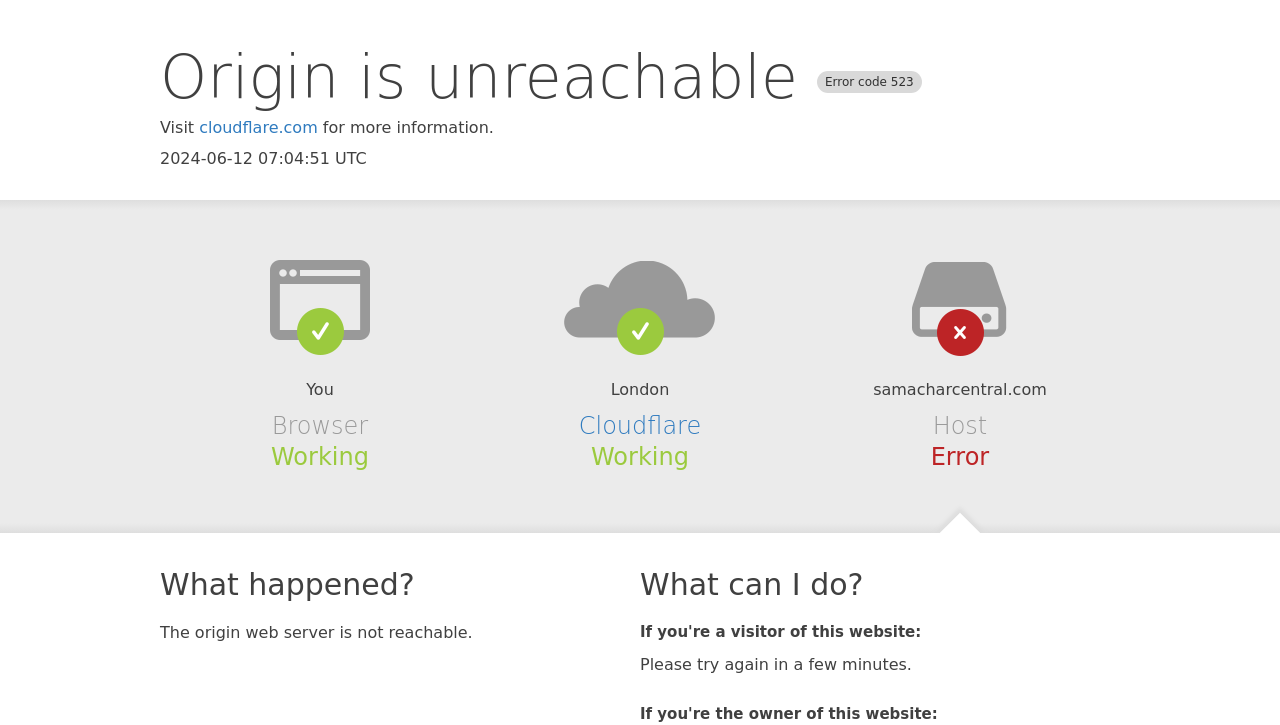What is the error code?
Give a single word or phrase answer based on the content of the image.

523